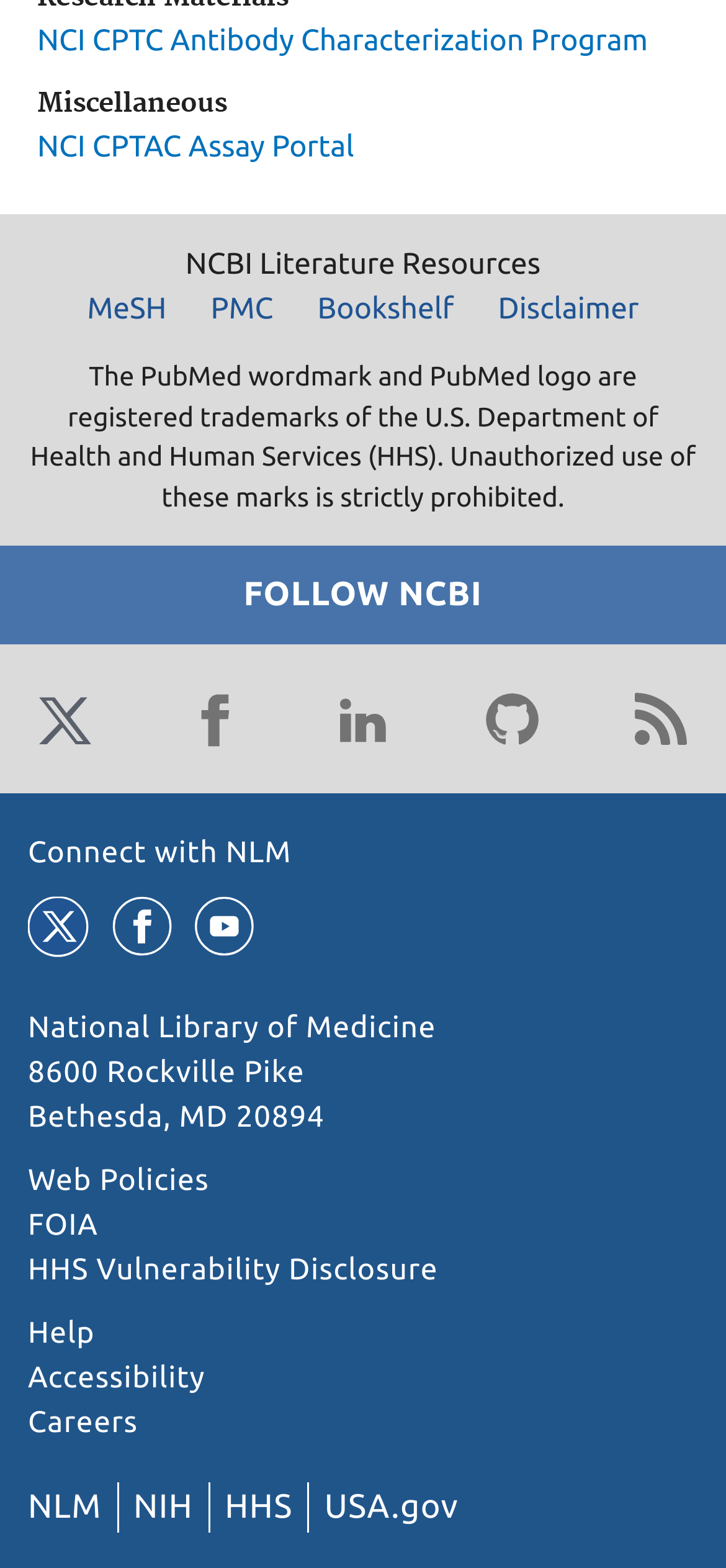Find the bounding box coordinates of the element I should click to carry out the following instruction: "View Web Policies".

[0.038, 0.743, 0.288, 0.764]